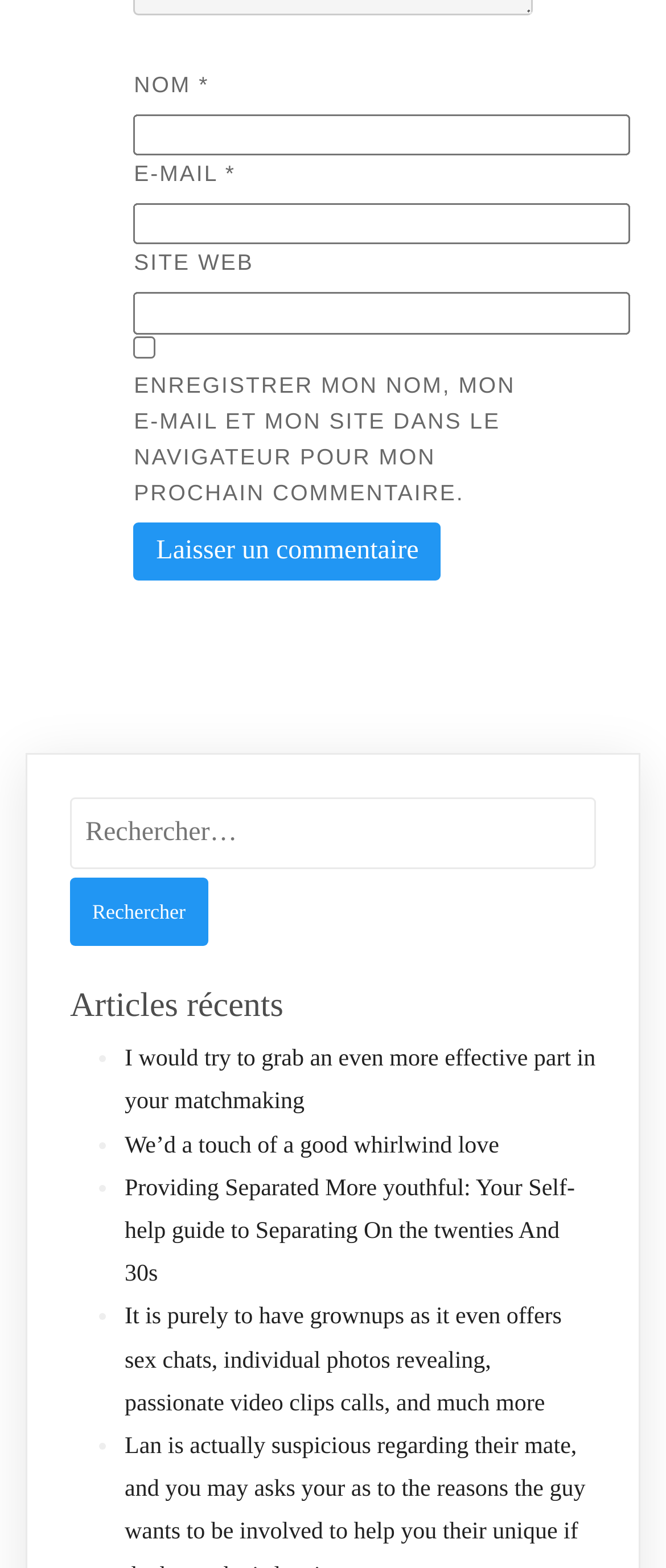What is the function of the button 'Laisser un commentaire'?
Please craft a detailed and exhaustive response to the question.

The button 'Laisser un commentaire' is located below the text fields for 'NOM', 'E-MAIL', and 'SITE WEB', and is likely the submission button for leaving a comment on the webpage. When clicked, it would presumably submit the user's comment and information.